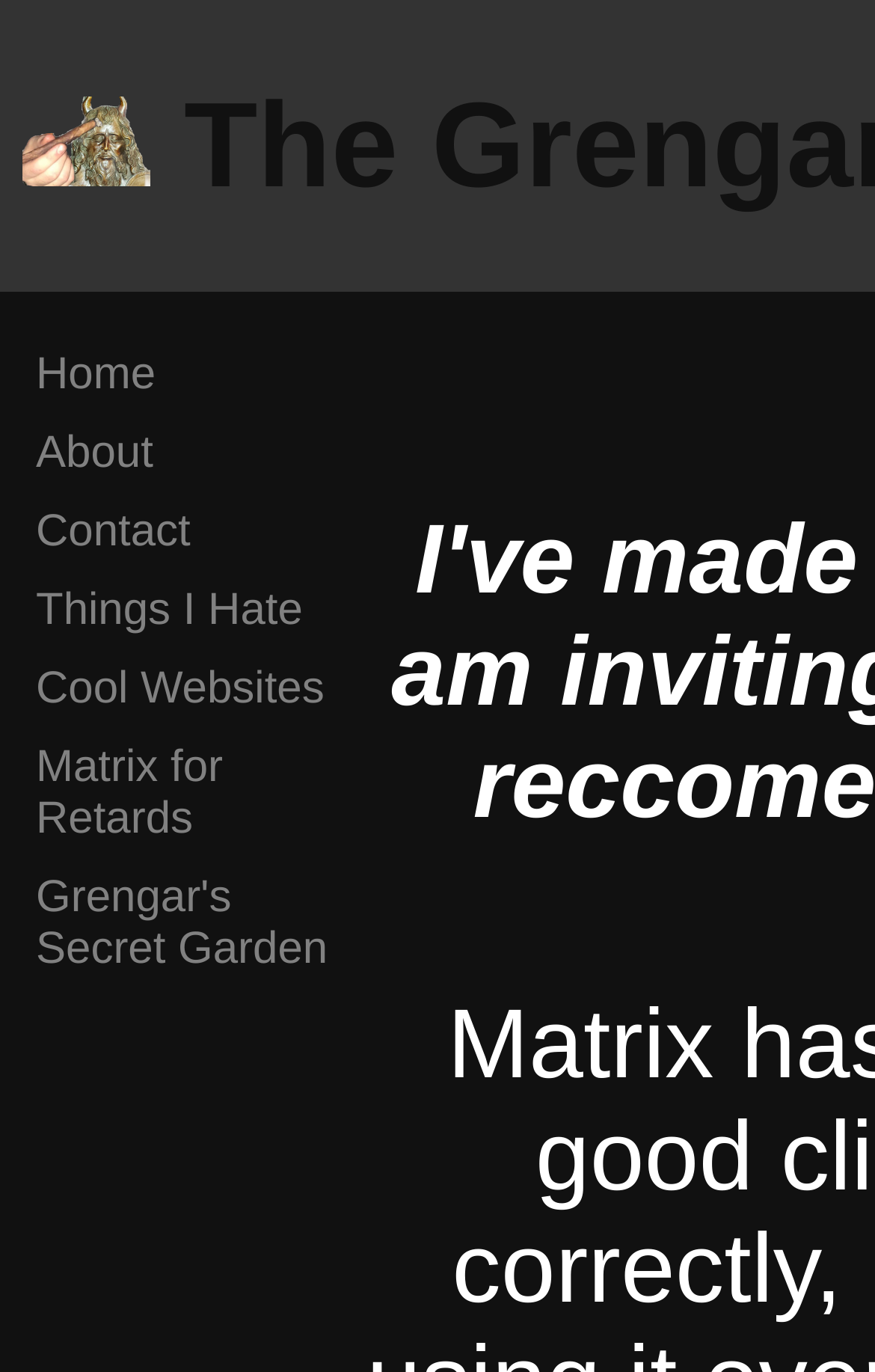From the screenshot, find the bounding box of the UI element matching this description: "Things I Hate". Supply the bounding box coordinates in the form [left, top, right, bottom], each a float between 0 and 1.

[0.0, 0.417, 0.41, 0.475]